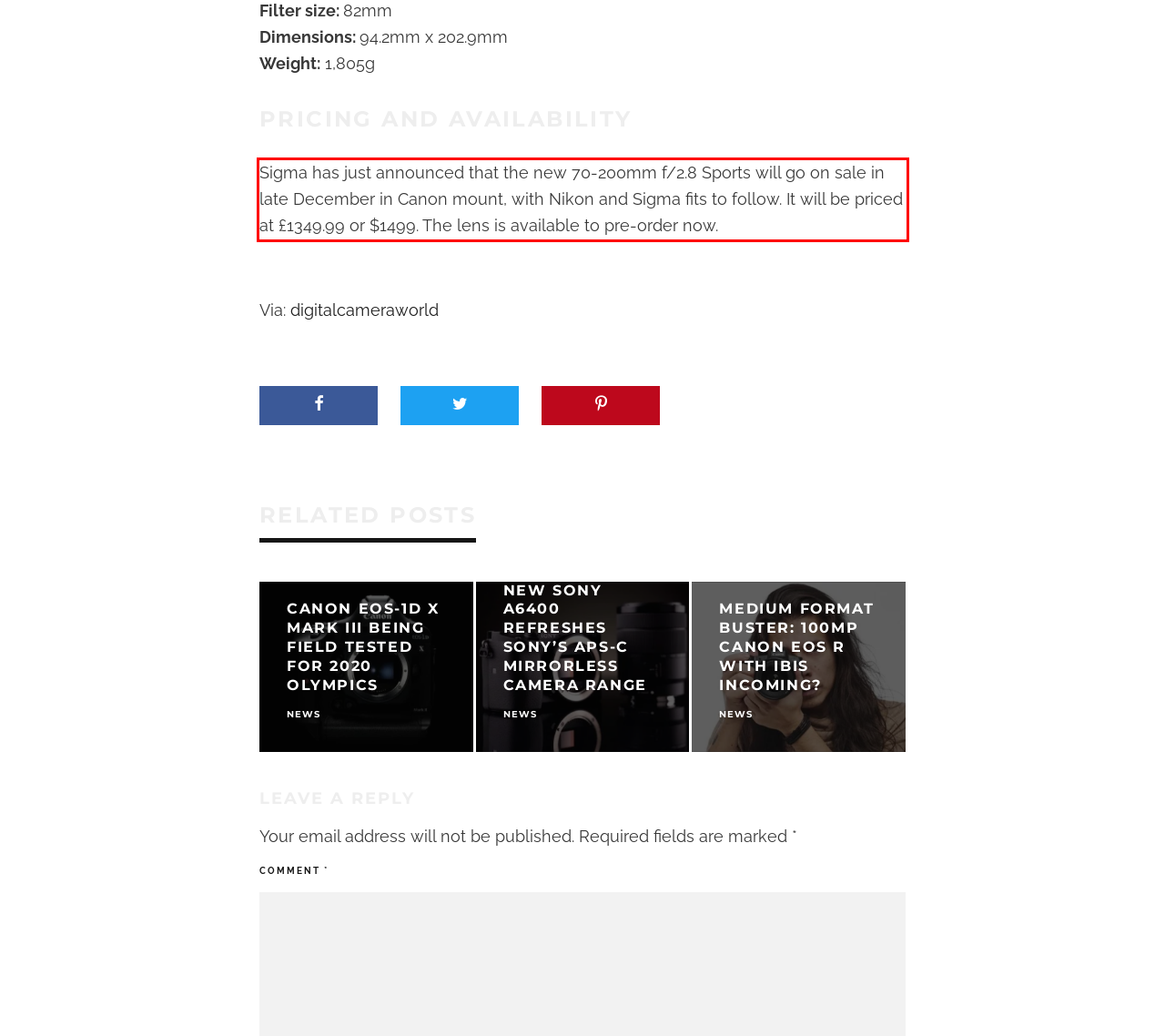Please analyze the screenshot of a webpage and extract the text content within the red bounding box using OCR.

Sigma has just announced that the new 70-200mm f/2.8 Sports will go on sale in late December in Canon mount, with Nikon and Sigma fits to follow. It will be priced at £1349.99 or $1499. The lens is available to pre-order now.